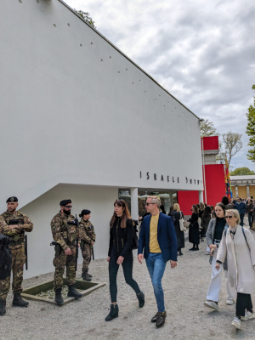Generate a detailed caption for the image.

In this captivating scene from the 60th Venice Biennale, attendees are seen walking past the Israeli Pavilion, characterized by its clean, modern architecture. The façade features the bold lettering "ISRAEL" prominently displayed, set against a backdrop of an overcast sky. Dressed in stylish attire, visitors mingle near security personnel, some in military uniforms, adding a layer of formality to the event. The image captures a sense of cultural exchange and artistic engagement, highlighting the blend of tradition and contemporary art present at this prestigious art festival, where nations present their interpretations of identity and creativity on a global stage.